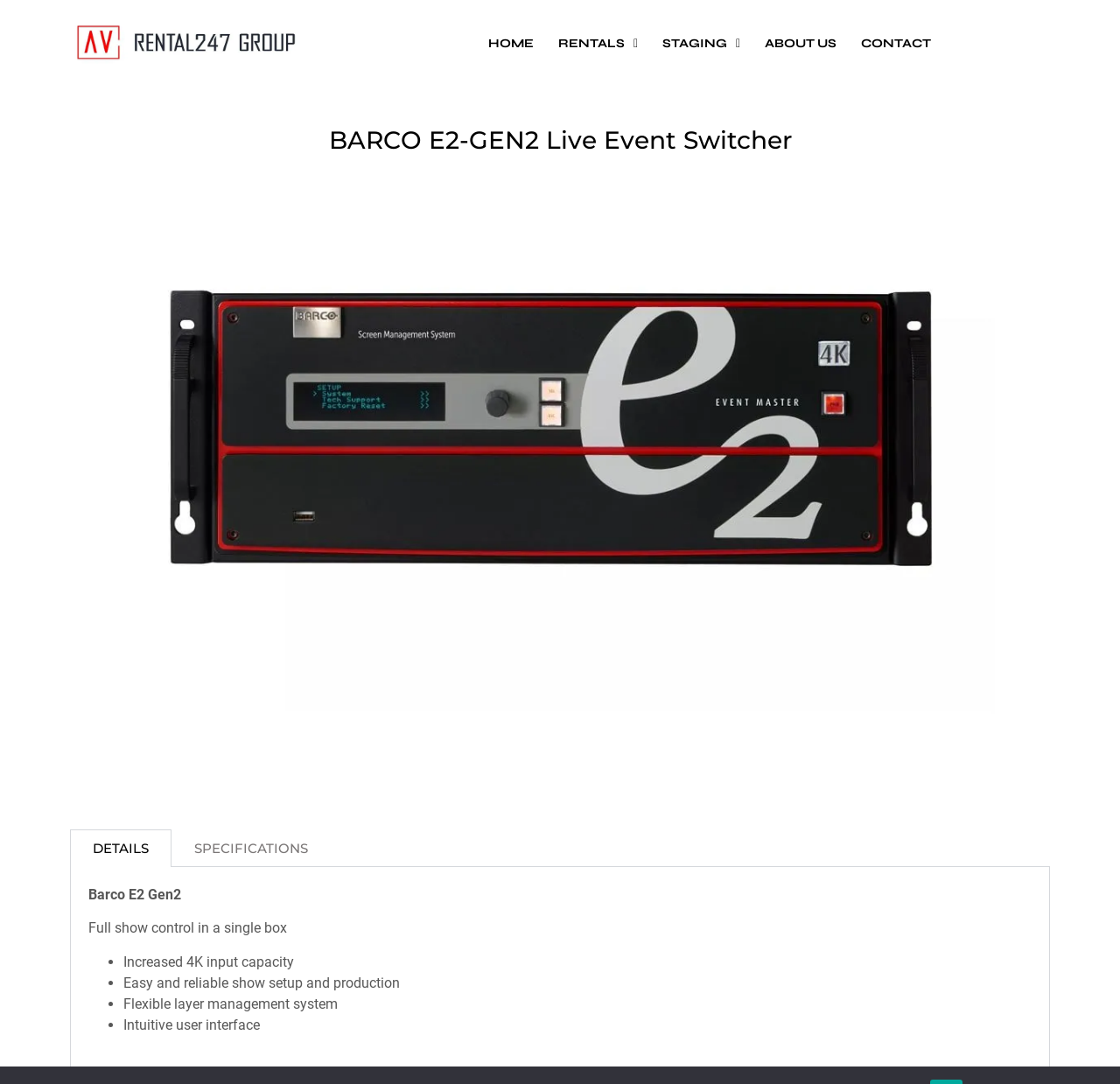Refer to the image and offer a detailed explanation in response to the question: What is the benefit of the Barco E2 Gen 2's layer management system?

The webpage mentions 'Flexible layer management system' as one of the features of the Barco E2 Gen 2, suggesting that it provides flexibility in managing layers.